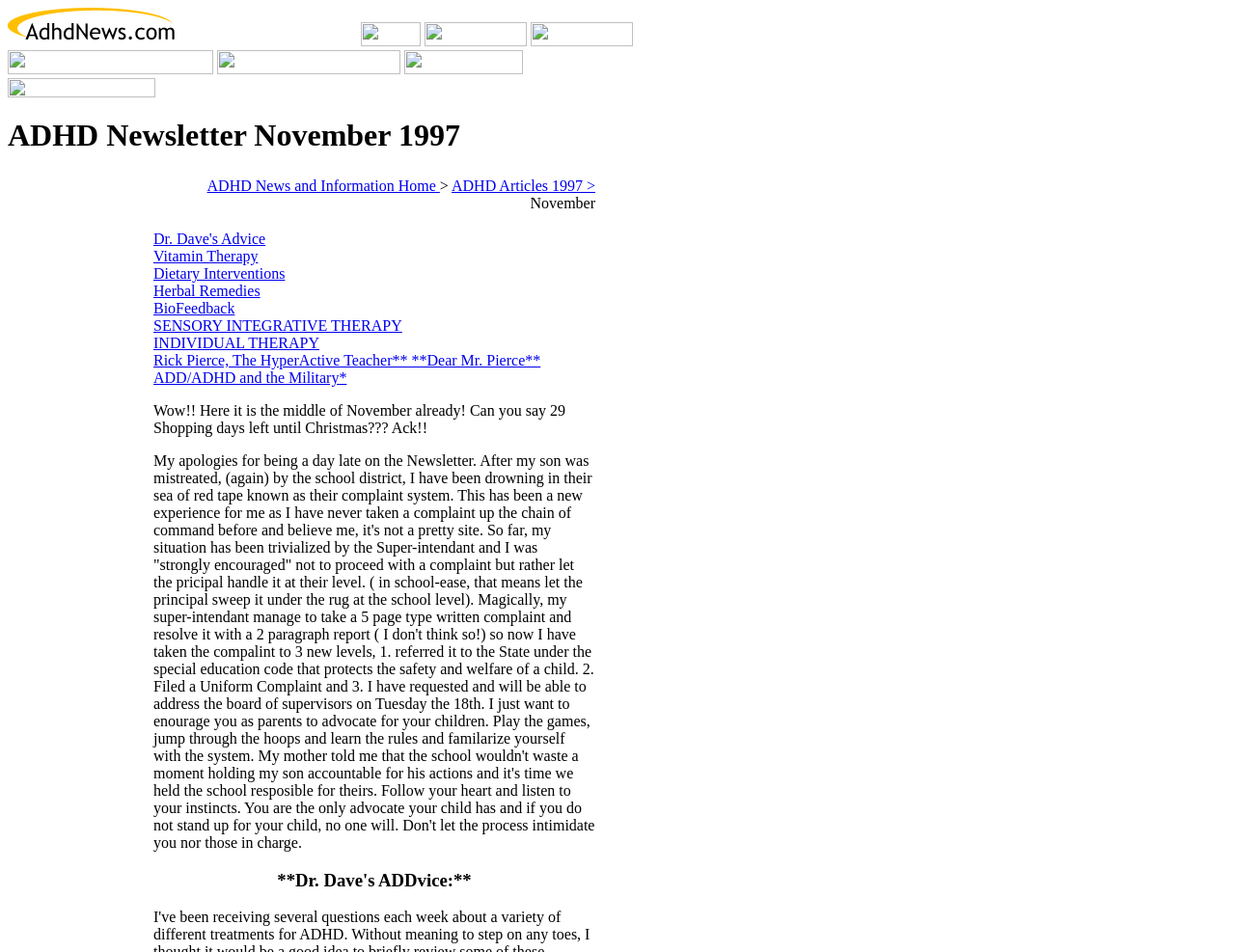Can you extract the primary headline text from the webpage?

ADHD Newsletter November 1997